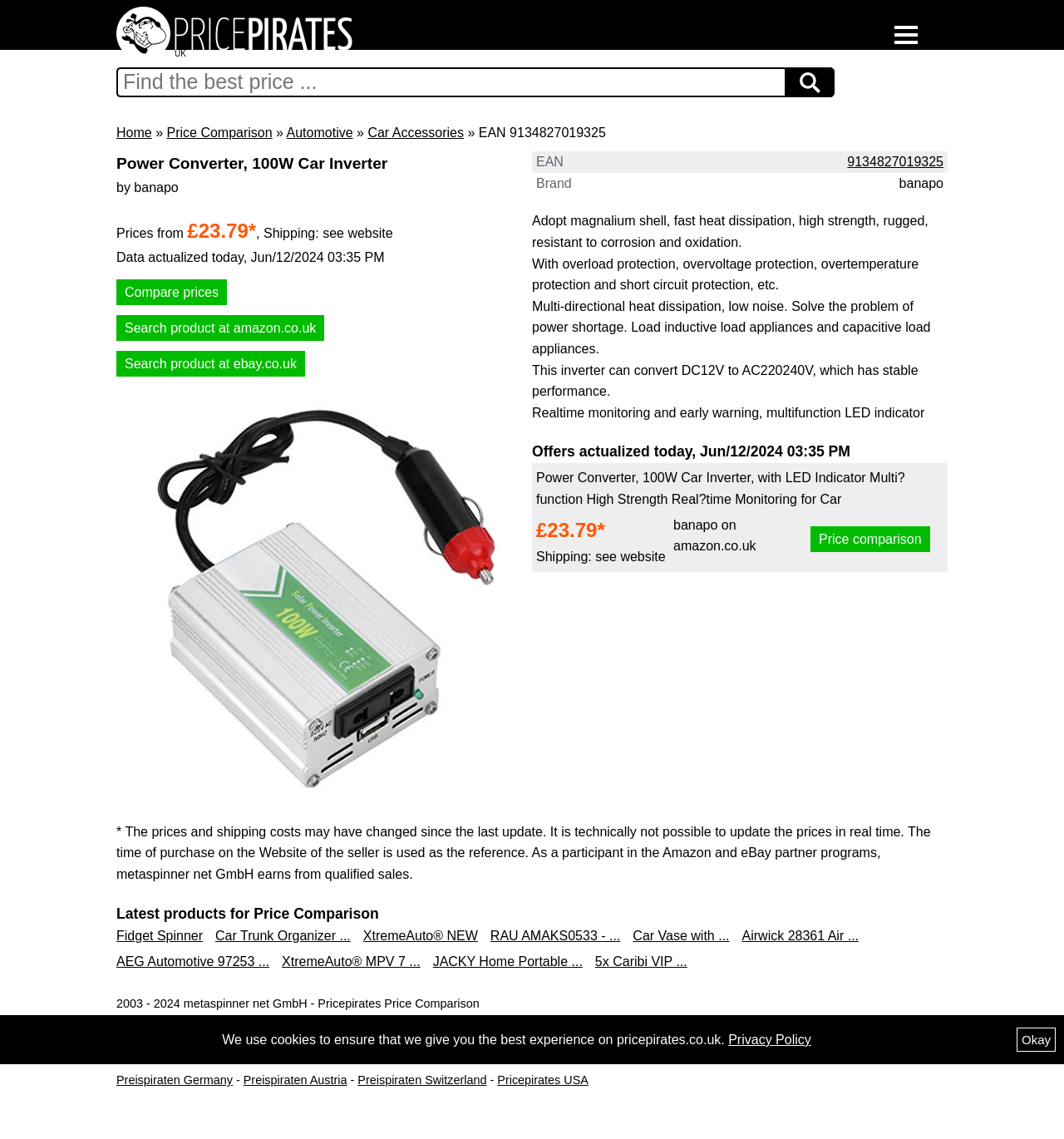What is the function of the inverter?
Look at the image and answer with only one word or phrase.

Convert DC12V to AC220240V